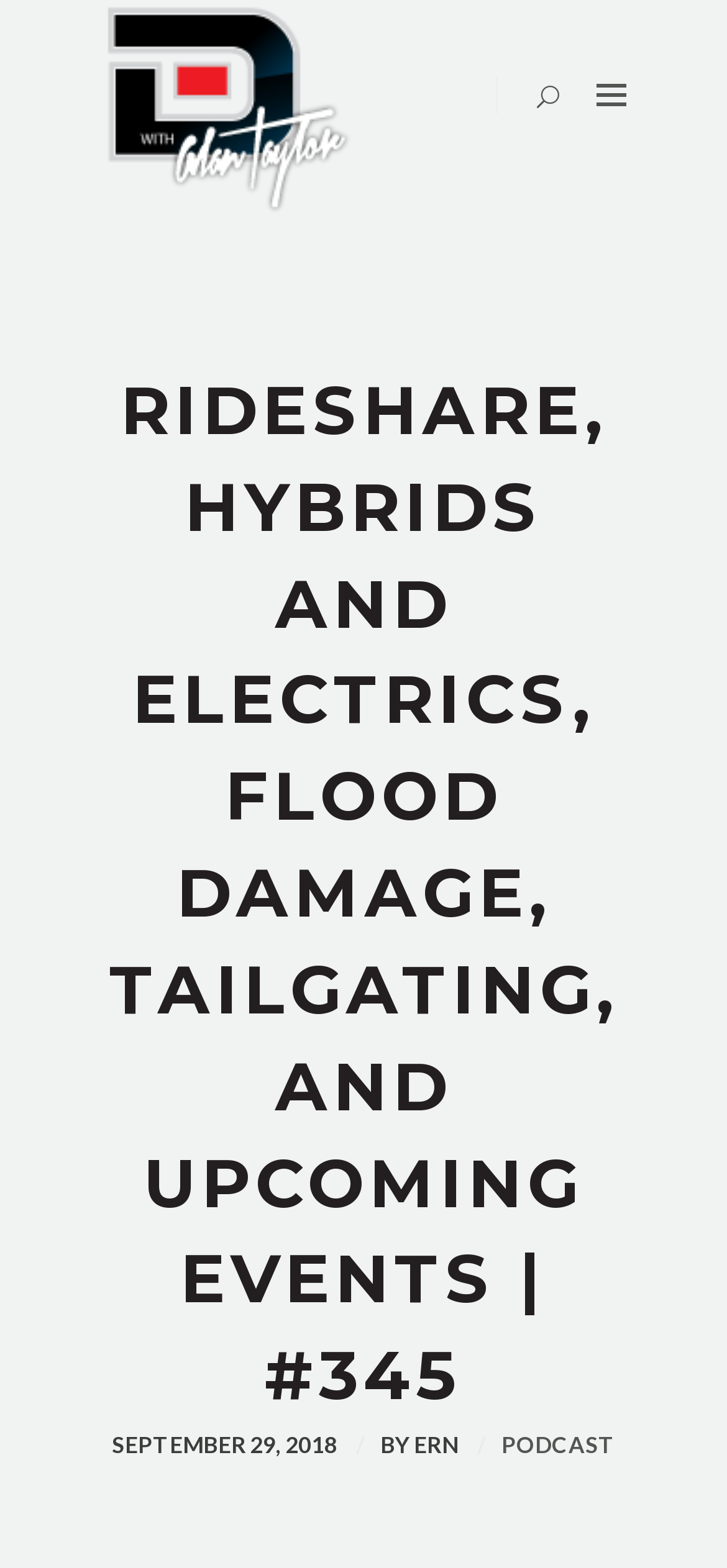Give a one-word or one-phrase response to the question: 
How many columns are in the LayoutTable element?

Not specified